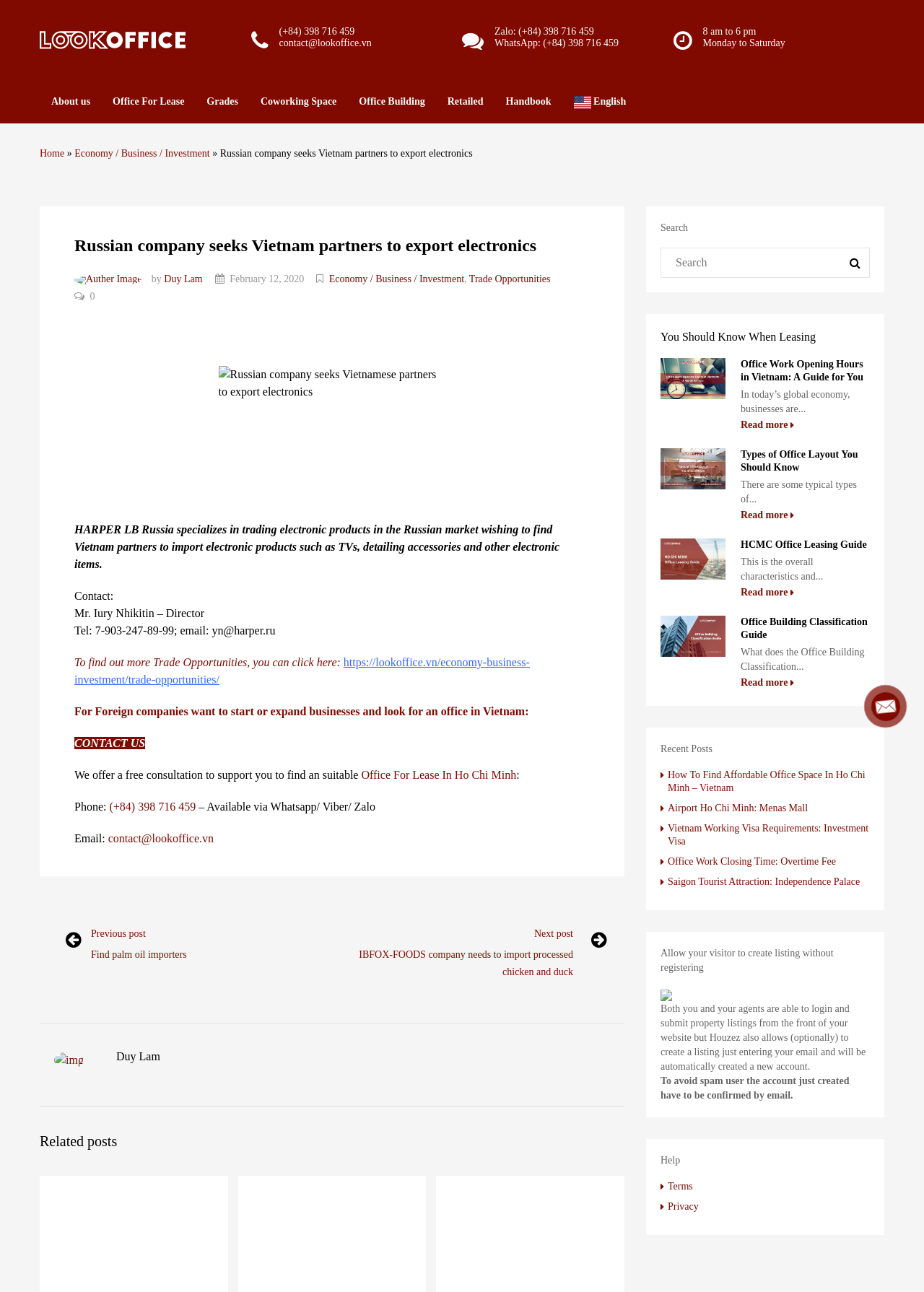What is the name of the author of the article?
From the details in the image, provide a complete and detailed answer to the question.

The author of the article is mentioned as Duy Lam, who wrote the article about HARPER LB Russia's intention to find Vietnam partners to import electronic products.